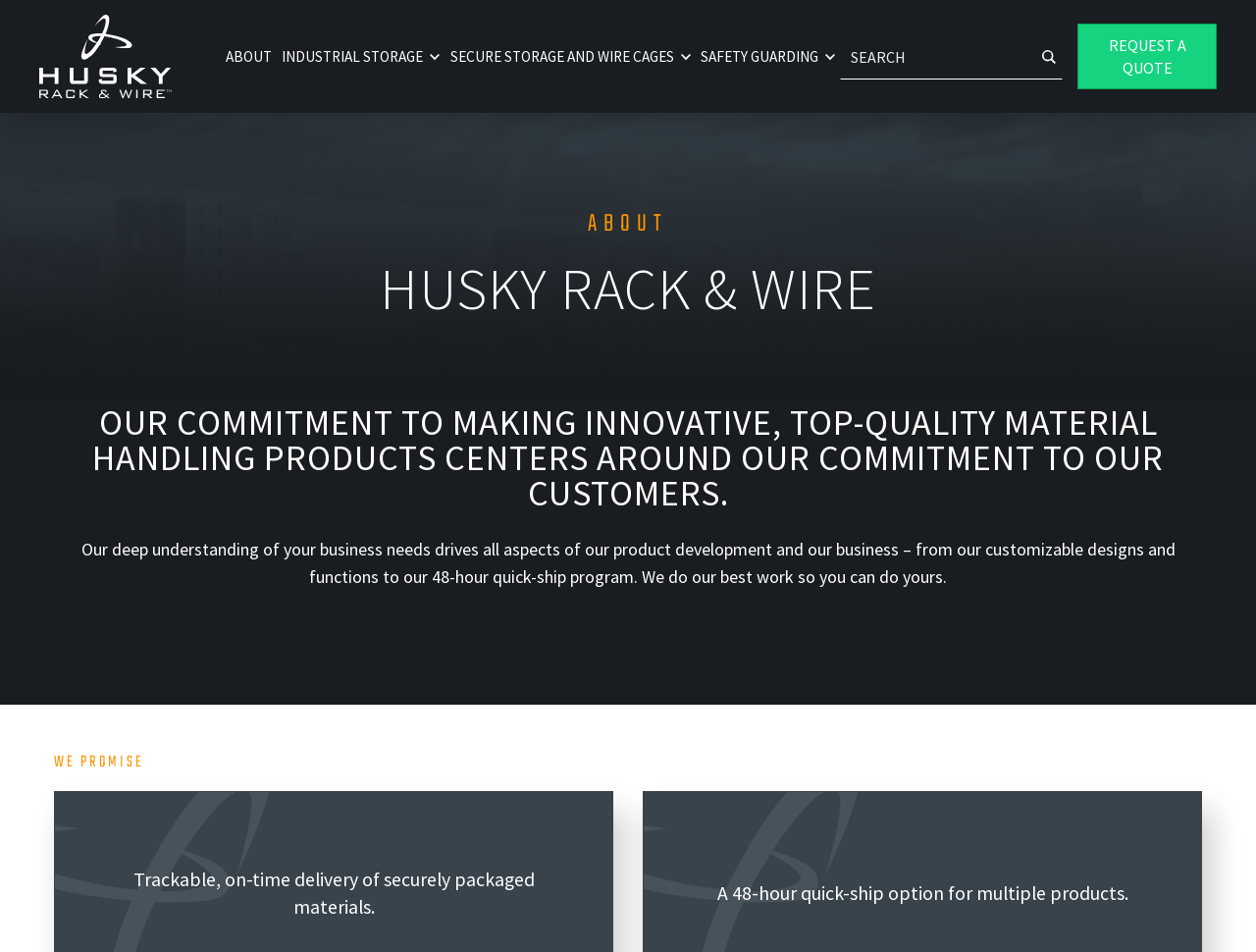Locate and generate the text content of the webpage's heading.

HUSKY RACK & WIRE